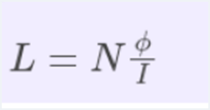Give a comprehensive caption that covers the entire image content.

This image presents the formula for calculating self-inductance, represented as \( L = \frac{N \Phi}{I} \). In this equation:

- \( L \) denotes the self-inductance measured in Henries,
- \( N \) represents the number of turns in the coil,
- \( \Phi \) symbolizes the magnetic flux, and
- \( I \) is the current flowing through the coil, expressed in amperes.

This relationship reflects how self-inductance is influenced by the coil's configuration and the magnetic field present. The image's background is a soft hue, enhancing clarity and readability, thereby effectively conveying the mathematical representation of self-inductance.